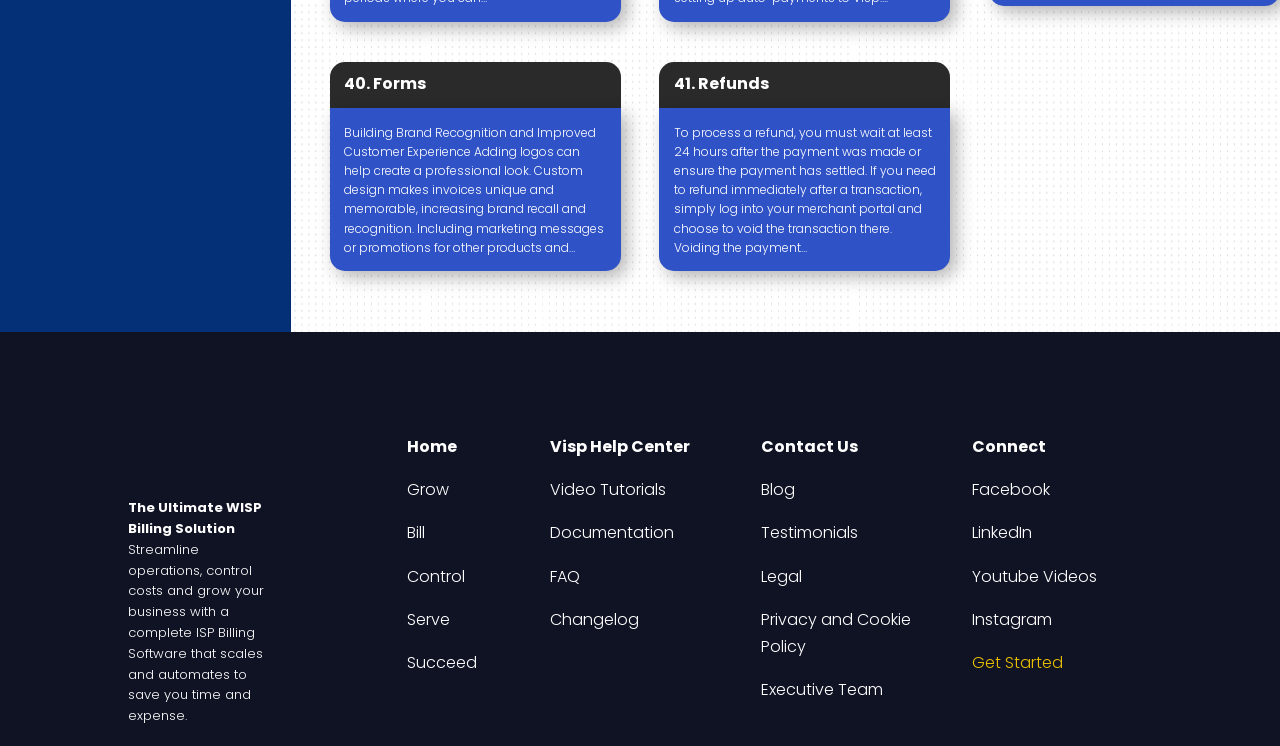Locate the bounding box coordinates of the element that needs to be clicked to carry out the instruction: "Visit 'Video Tutorials'". The coordinates should be given as four float numbers ranging from 0 to 1, i.e., [left, top, right, bottom].

[0.43, 0.641, 0.52, 0.672]